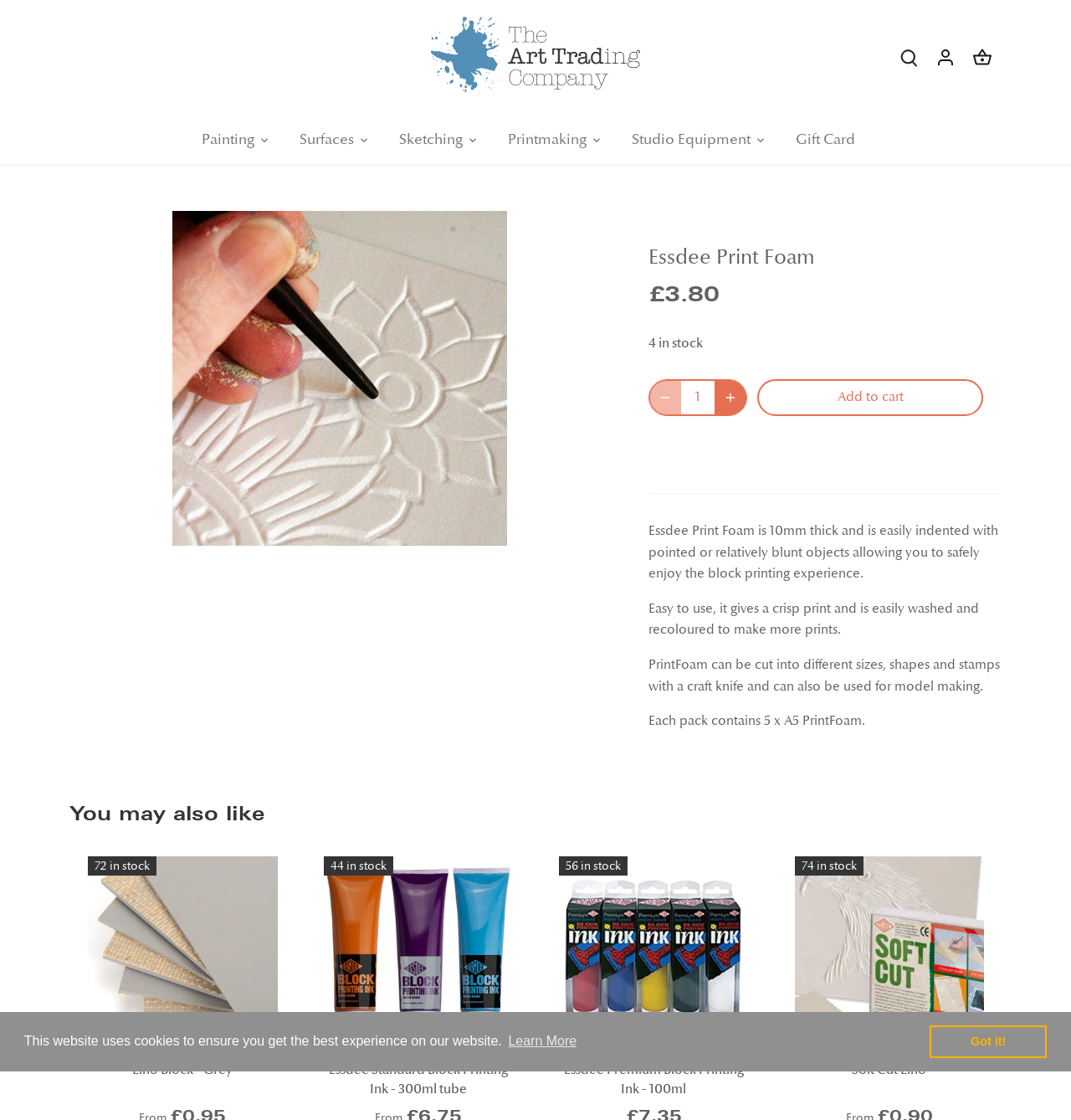Find the bounding box coordinates of the clickable area that will achieve the following instruction: "View 'Lino Block - Grey' product".

[0.082, 0.765, 0.259, 0.934]